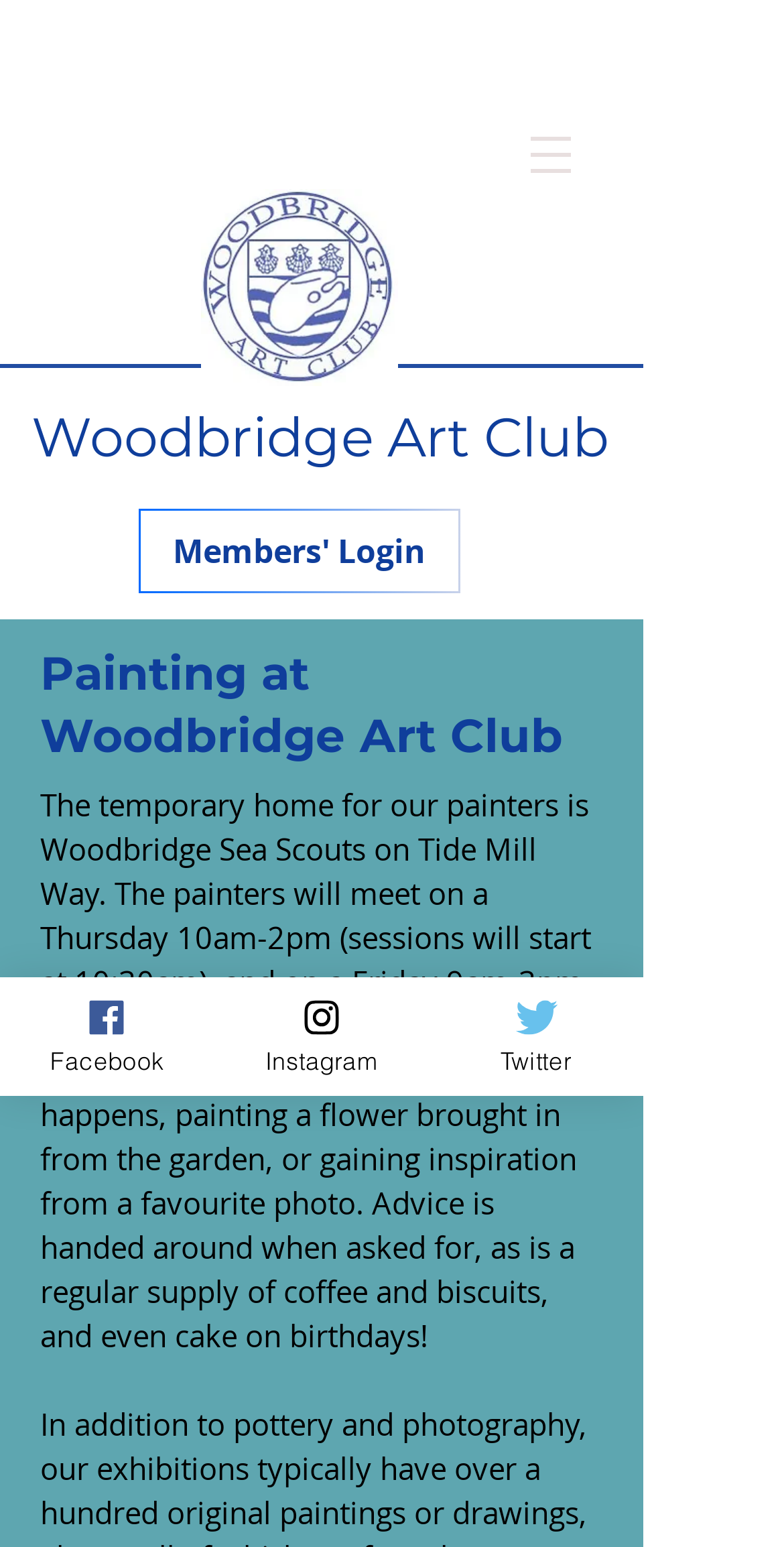Determine the bounding box for the HTML element described here: "Members' Login". The coordinates should be given as [left, top, right, bottom] with each number being a float between 0 and 1.

[0.177, 0.329, 0.587, 0.383]